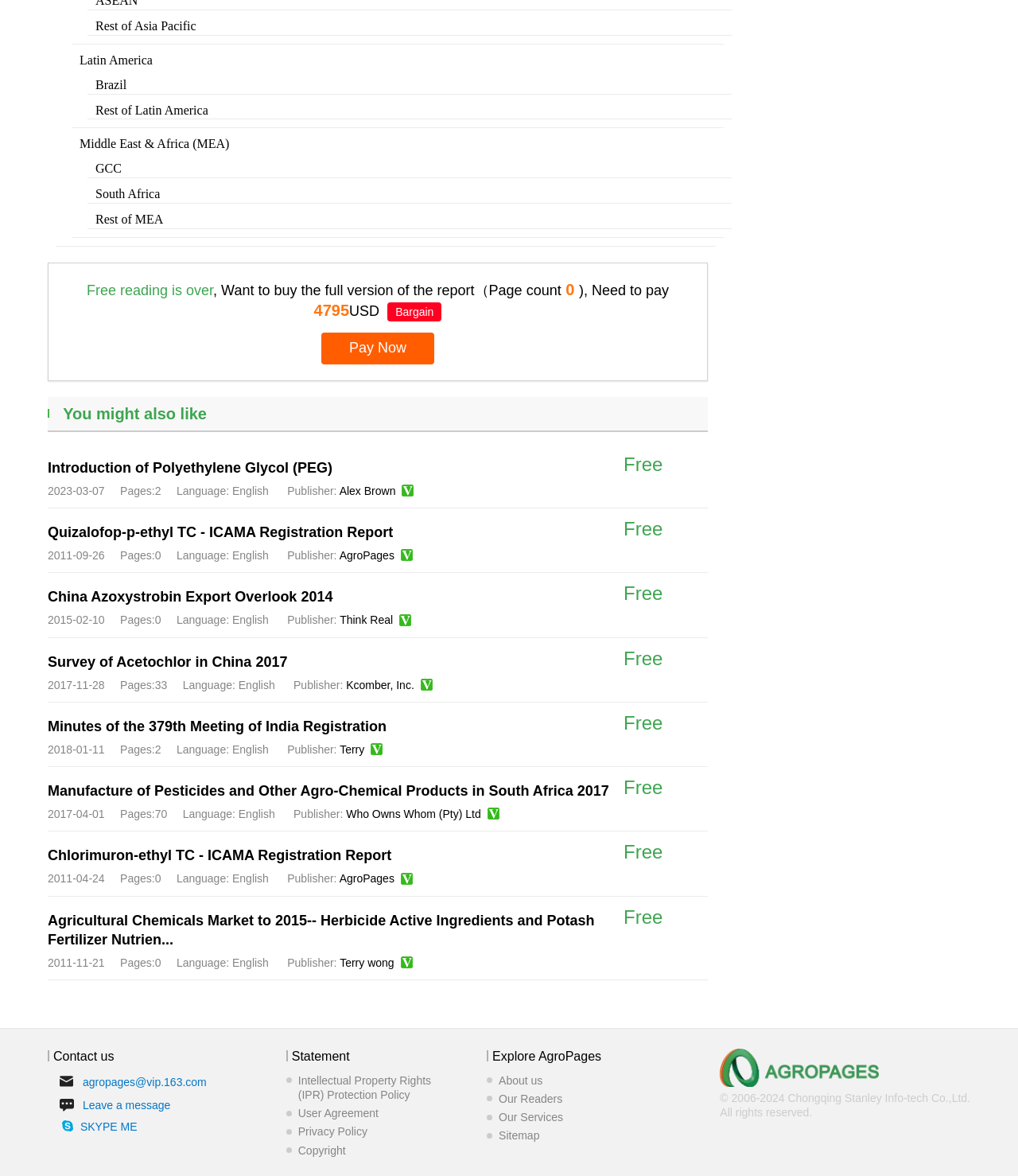What is the publisher of the report 'Manufacture of Pesticides and Other Agro-Chemical Products in South Africa 2017'?
Answer the question with a detailed and thorough explanation.

The publisher of the report 'Manufacture of Pesticides and Other Agro-Chemical Products in South Africa 2017' is mentioned as 'Who Owns Whom (Pty) Ltd' in the details section of the report.